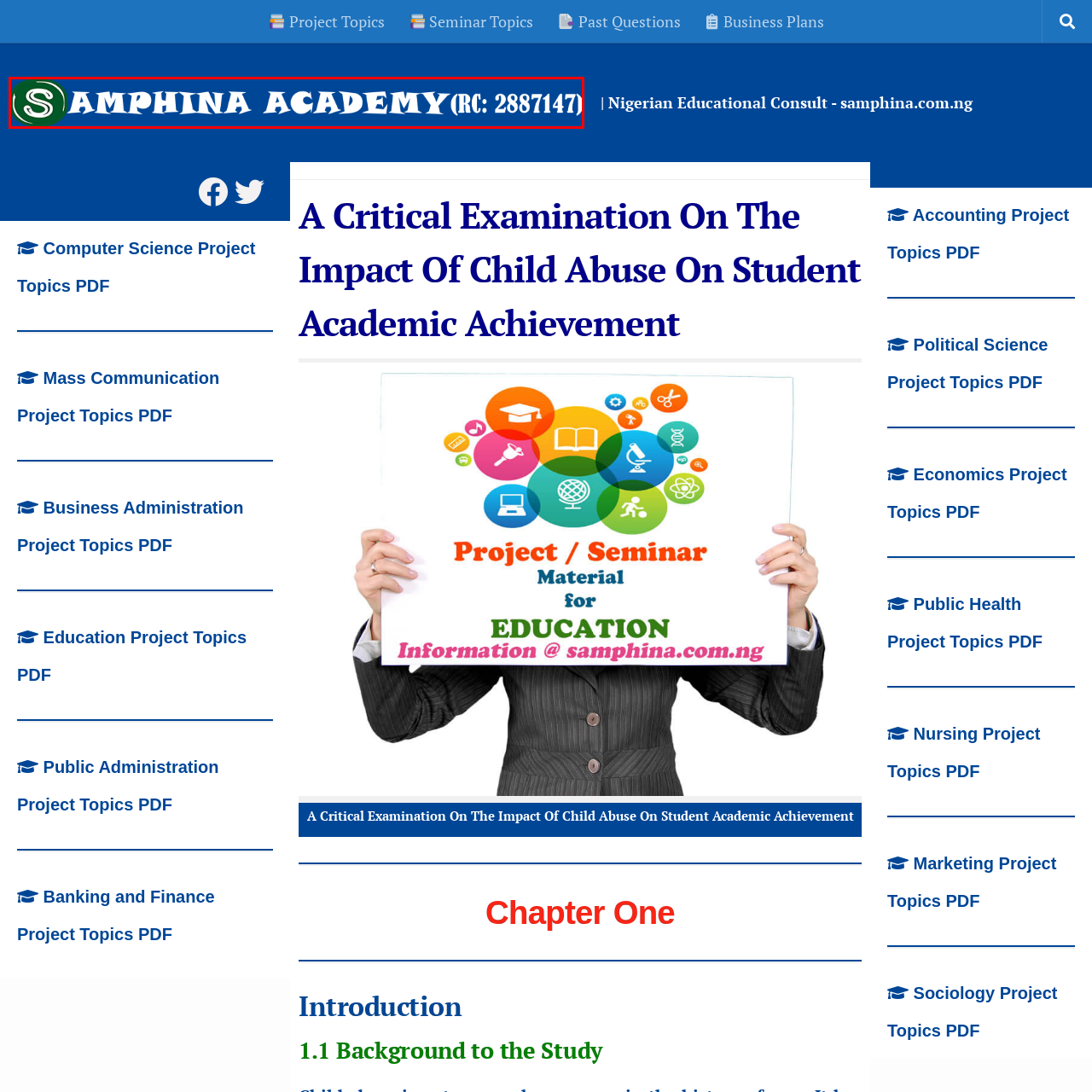Take a close look at the image outlined in red and answer the ensuing question with a single word or phrase:
What is the shape of the emblem to the left of the text?

Circular